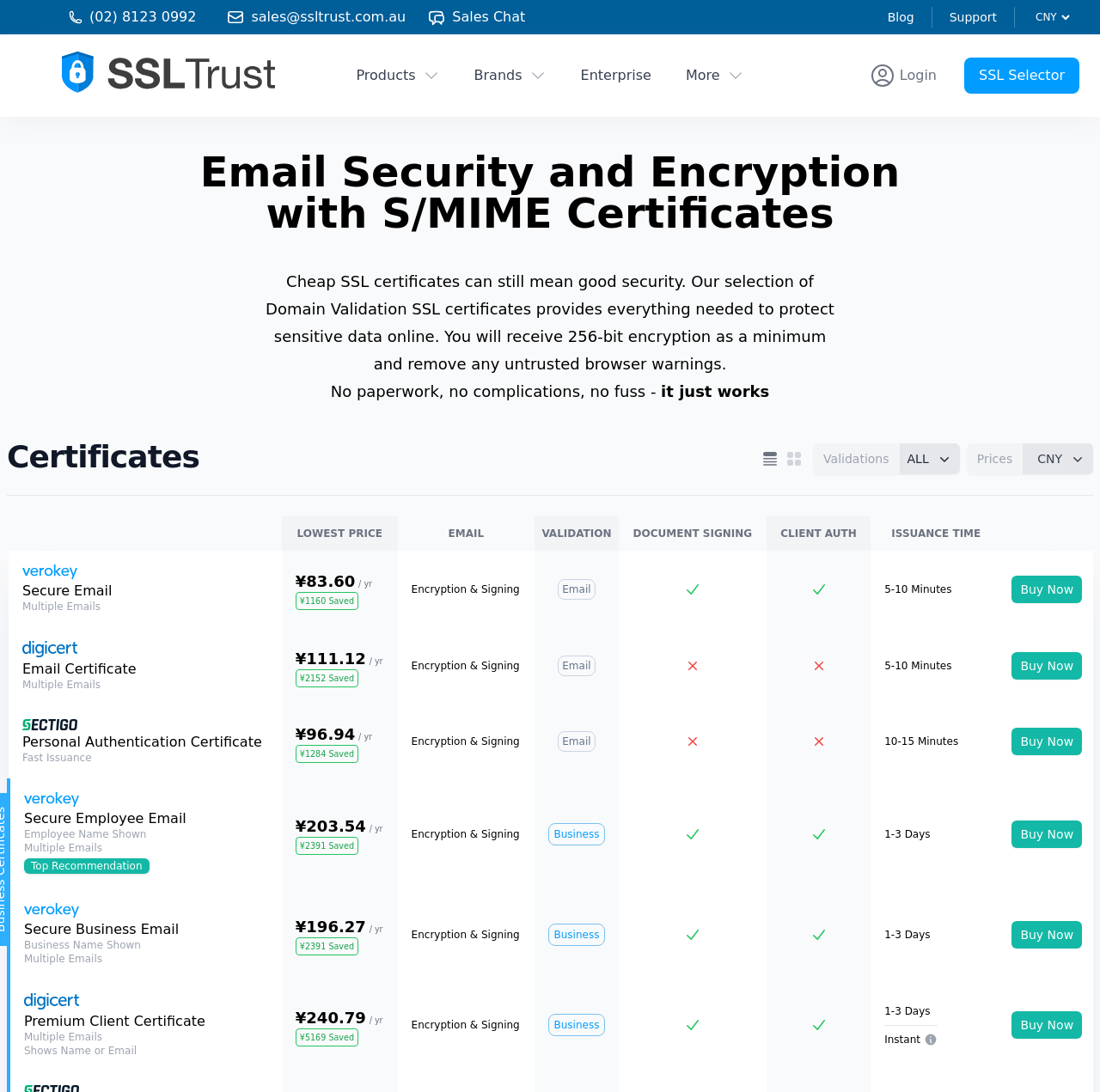Determine the bounding box coordinates for the UI element with the following description: "parent_node: Validations aria-label="List View"". The coordinates should be four float numbers between 0 and 1, represented as [left, top, right, bottom].

[0.689, 0.406, 0.711, 0.434]